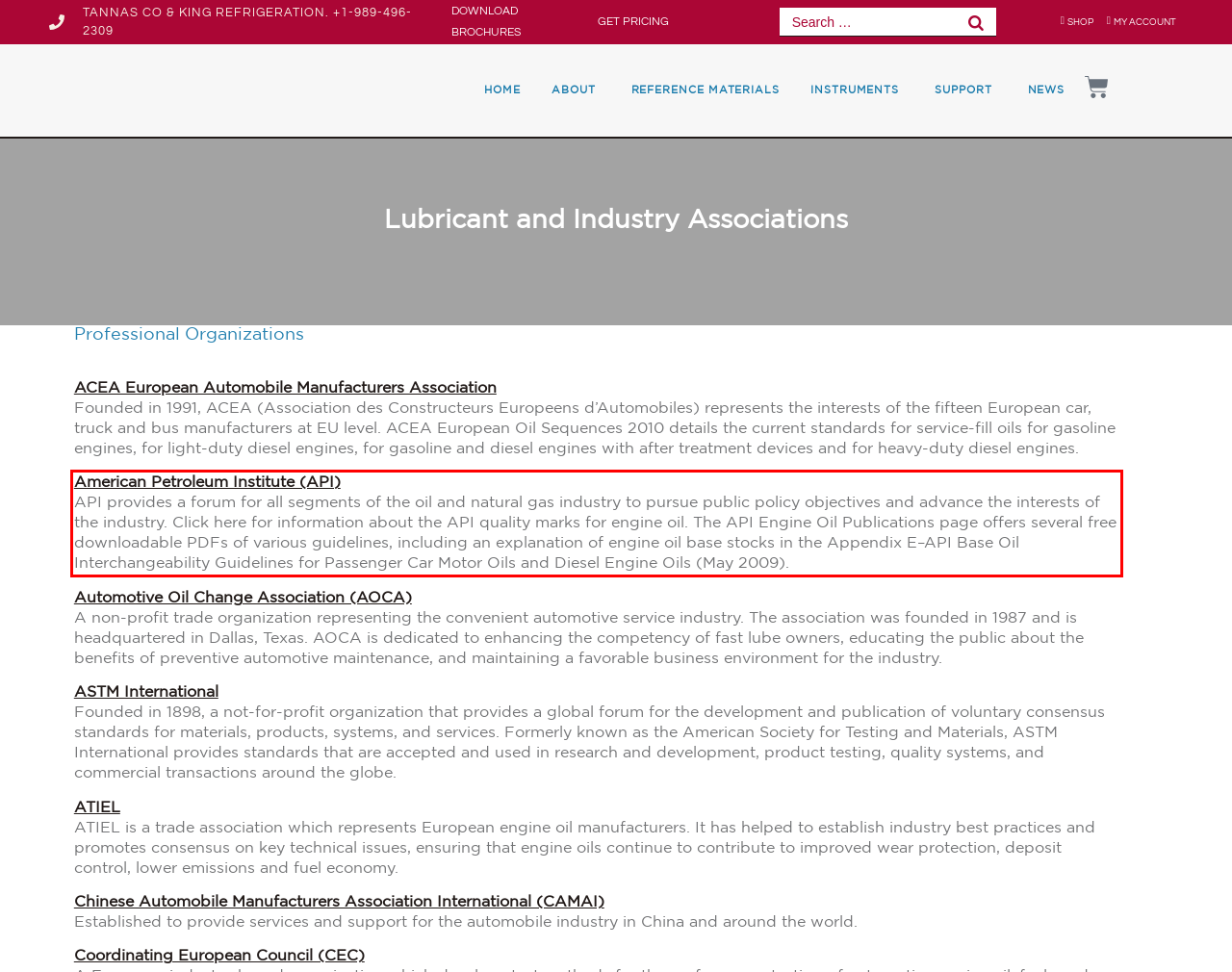Review the webpage screenshot provided, and perform OCR to extract the text from the red bounding box.

American Petroleum Institute (API) API provides a forum for all segments of the oil and natural gas industry to pursue public policy objectives and advance the interests of the industry. Click here for information about the API quality marks for engine oil. The API Engine Oil Publications page offers several free downloadable PDFs of various guidelines, including an explanation of engine oil base stocks in the Appendix E–API Base Oil Interchangeability Guidelines for Passenger Car Motor Oils and Diesel Engine Oils (May 2009).